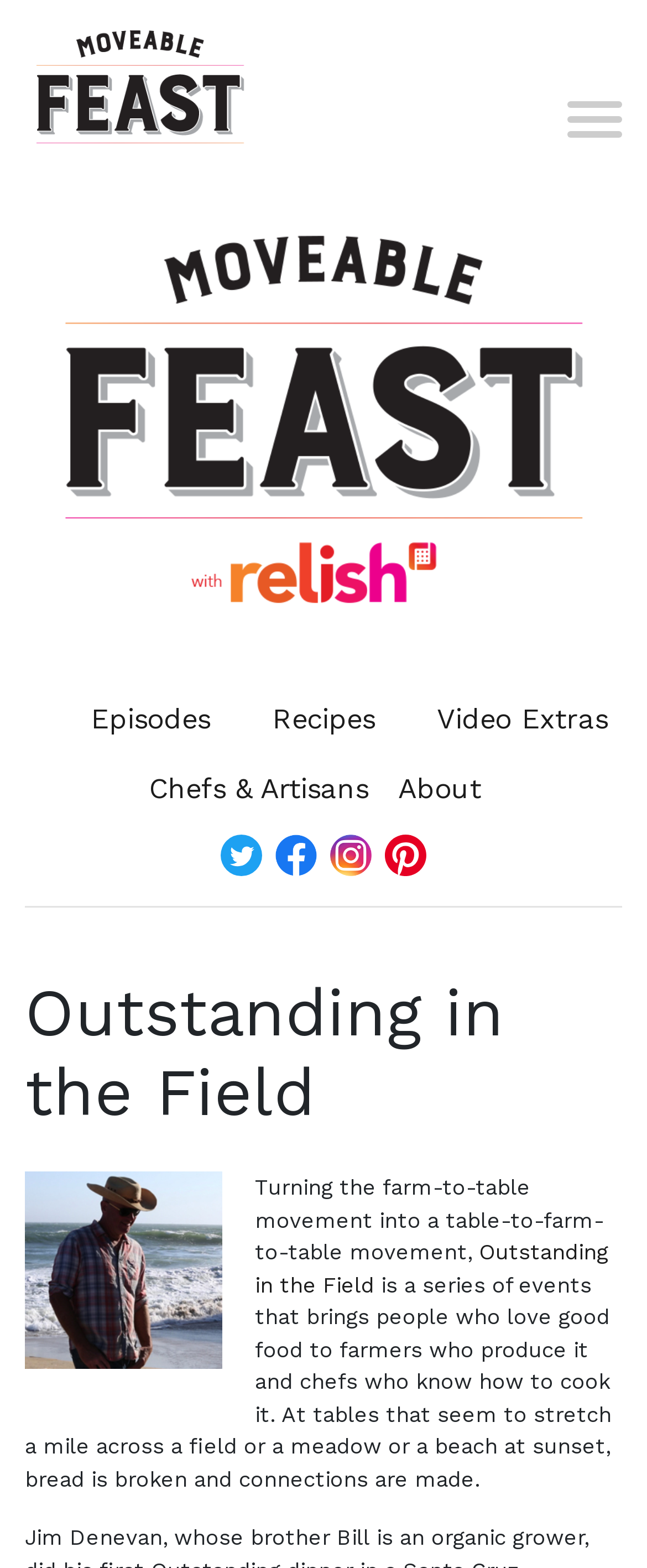What is the theme of the website?
Please use the image to provide a one-word or short phrase answer.

Food and Farming